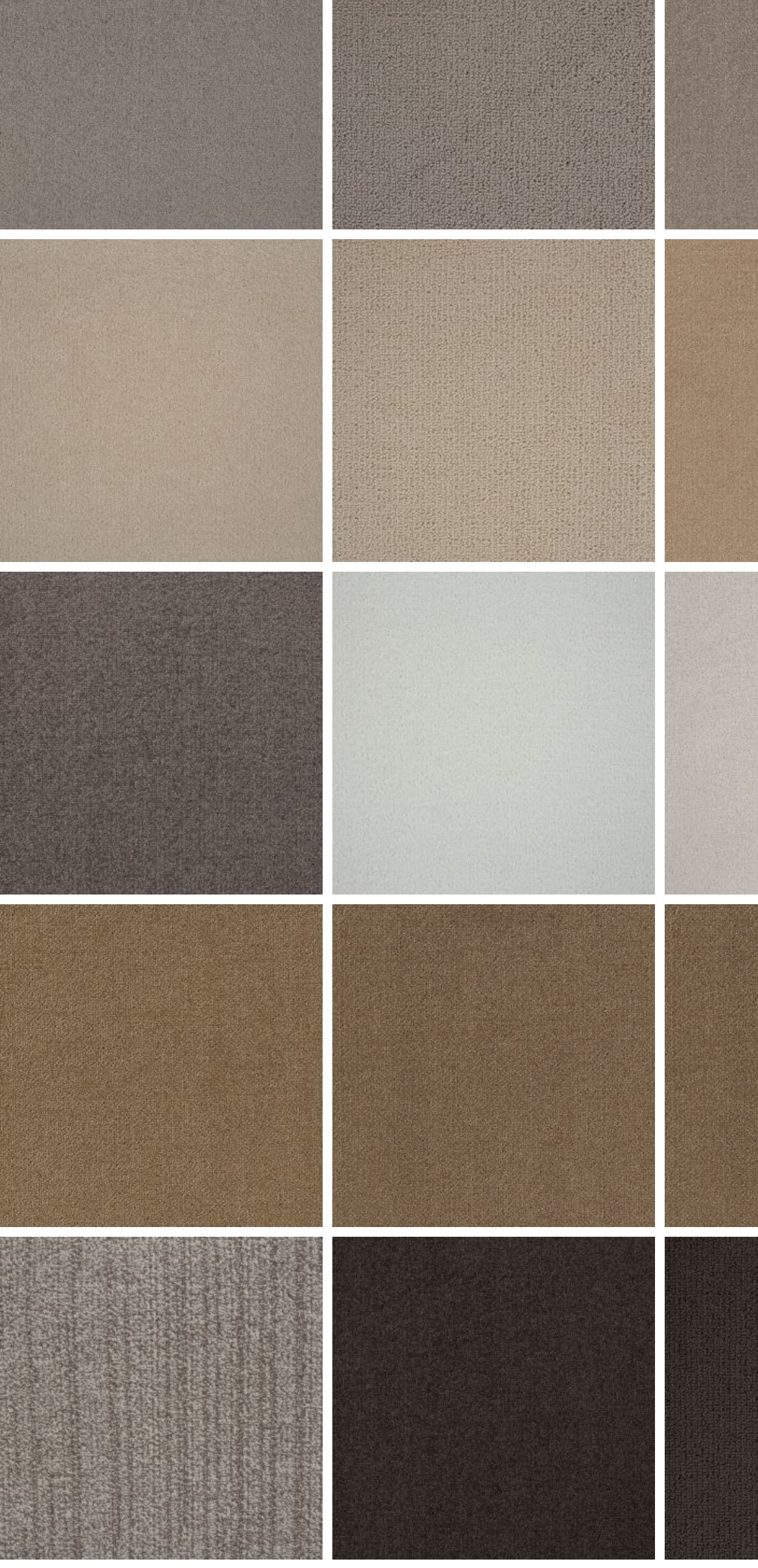Specify the bounding box coordinates of the area to click in order to follow the given instruction: "Explore SOLDY LUXE BOTOX 1066-1426."

[0.0, 0.364, 0.426, 0.57]